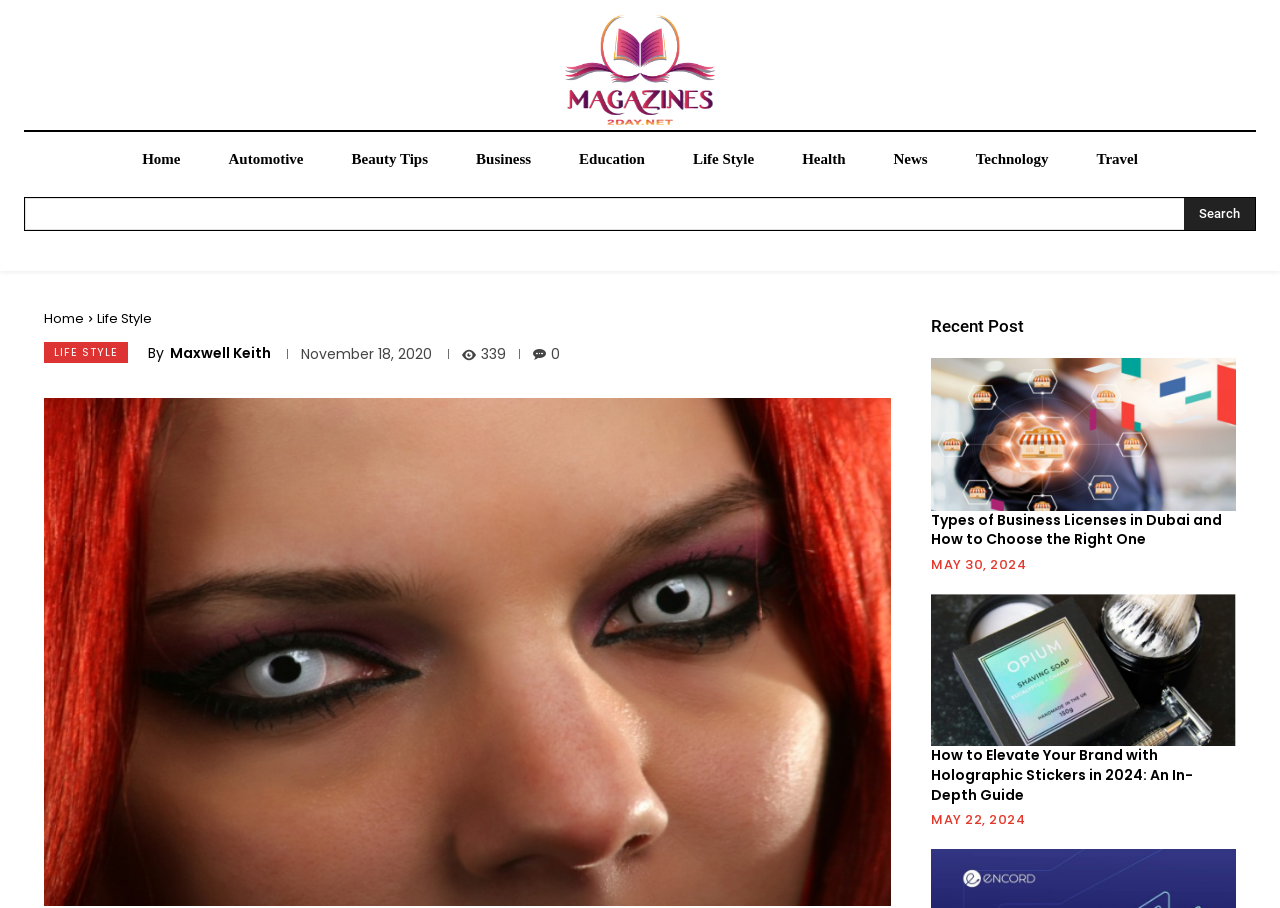Please locate and retrieve the main header text of the webpage.

Why Are Red Contact Lenses So Popular Nowadays?